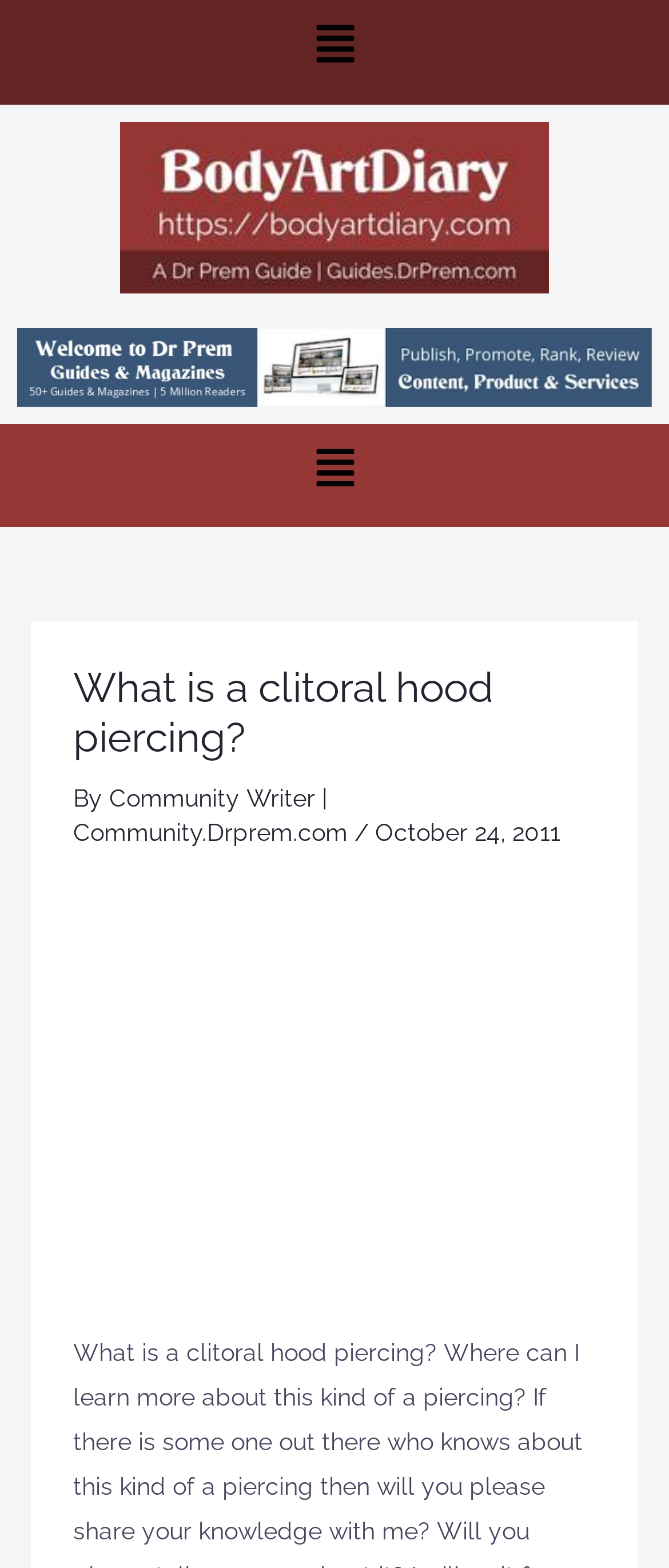Provide a brief response to the question using a single word or phrase: 
What is the purpose of the image?

Decoration